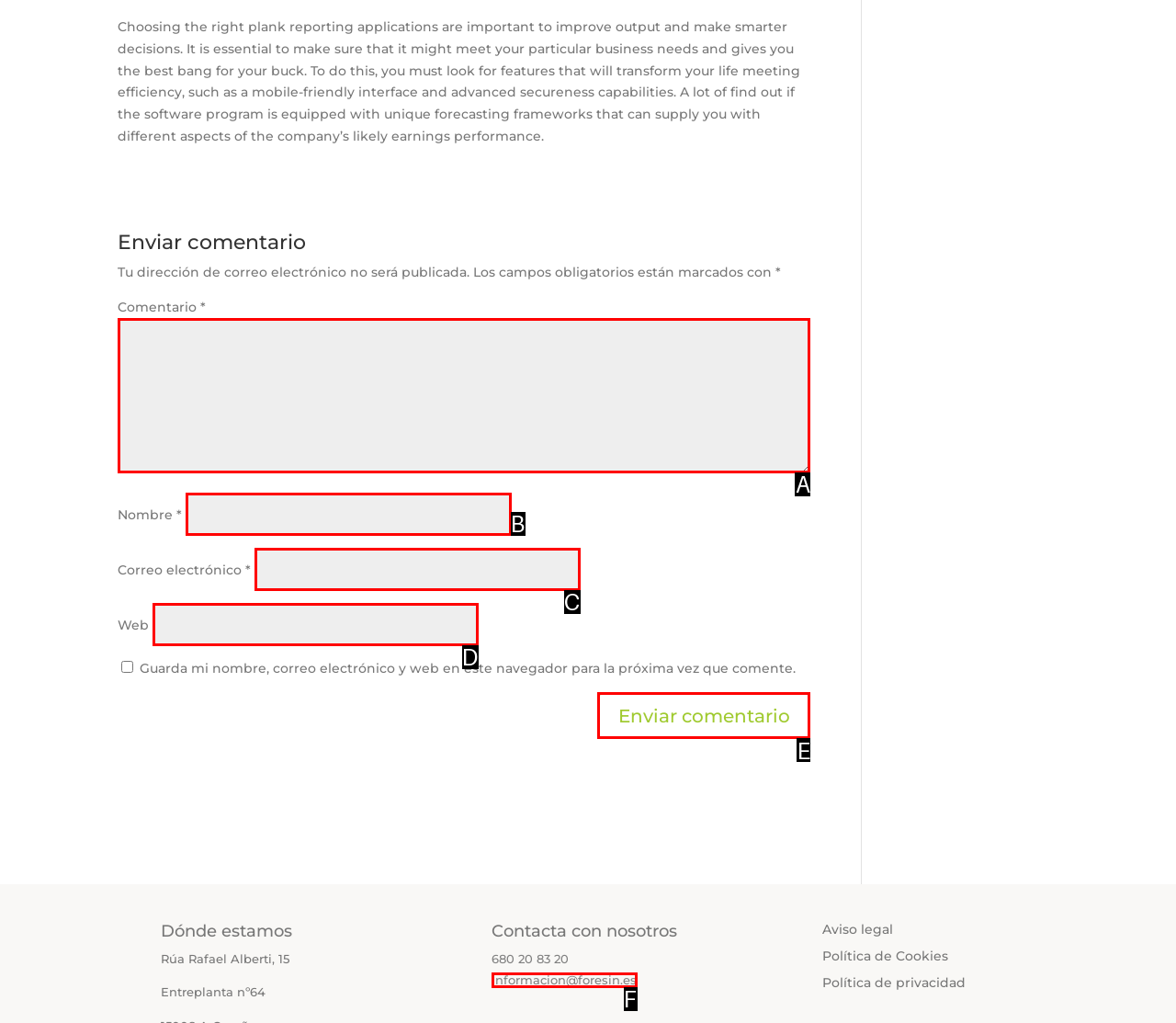Choose the option that best matches the description: parent_node: Web name="url"
Indicate the letter of the matching option directly.

D